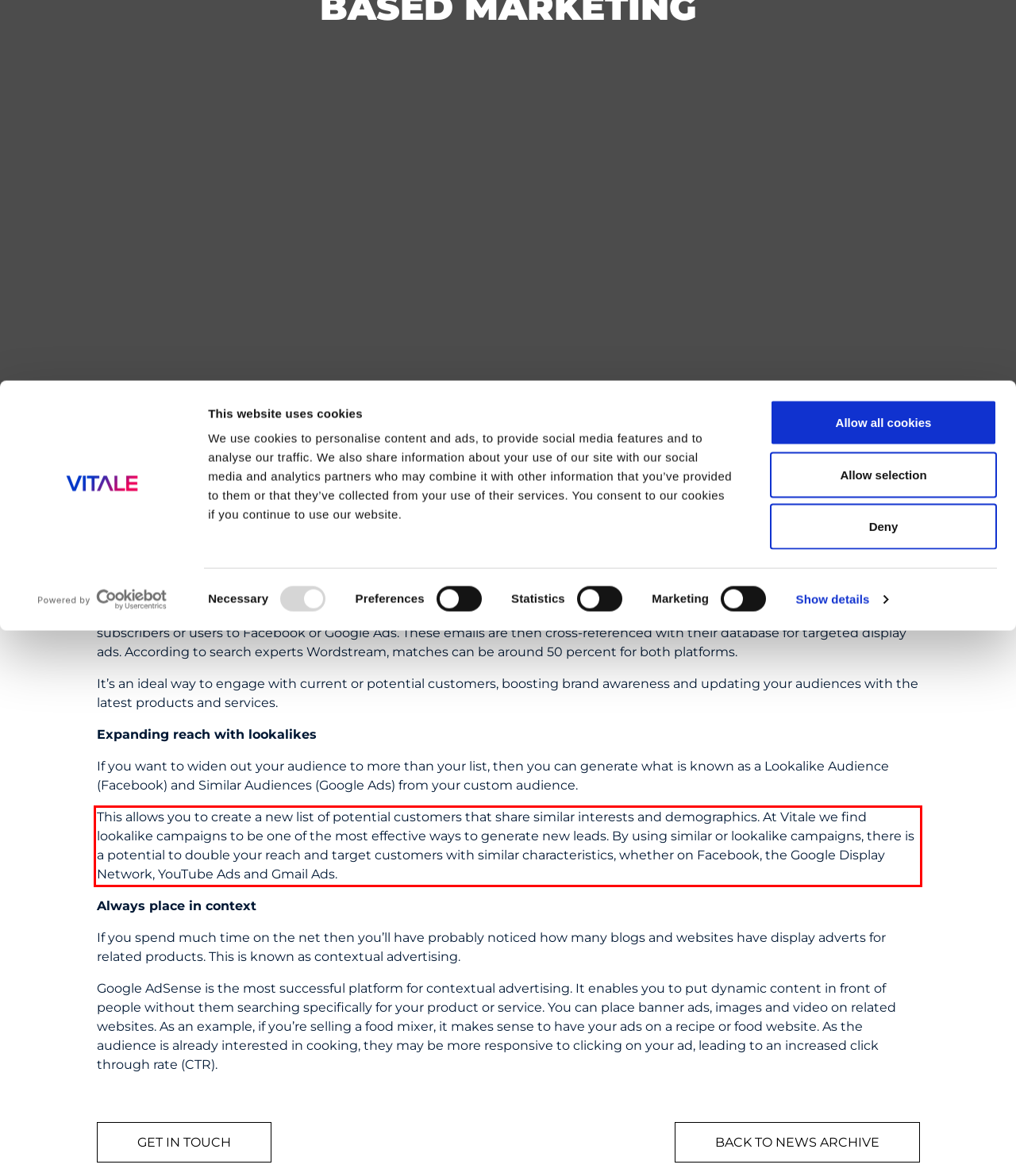Identify the text inside the red bounding box on the provided webpage screenshot by performing OCR.

This allows you to create a new list of potential customers that share similar interests and demographics. At Vitale we find lookalike campaigns to be one of the most effective ways to generate new leads. By using similar or lookalike campaigns, there is a potential to double your reach and target customers with similar characteristics, whether on Facebook, the Google Display Network, YouTube Ads and Gmail Ads.